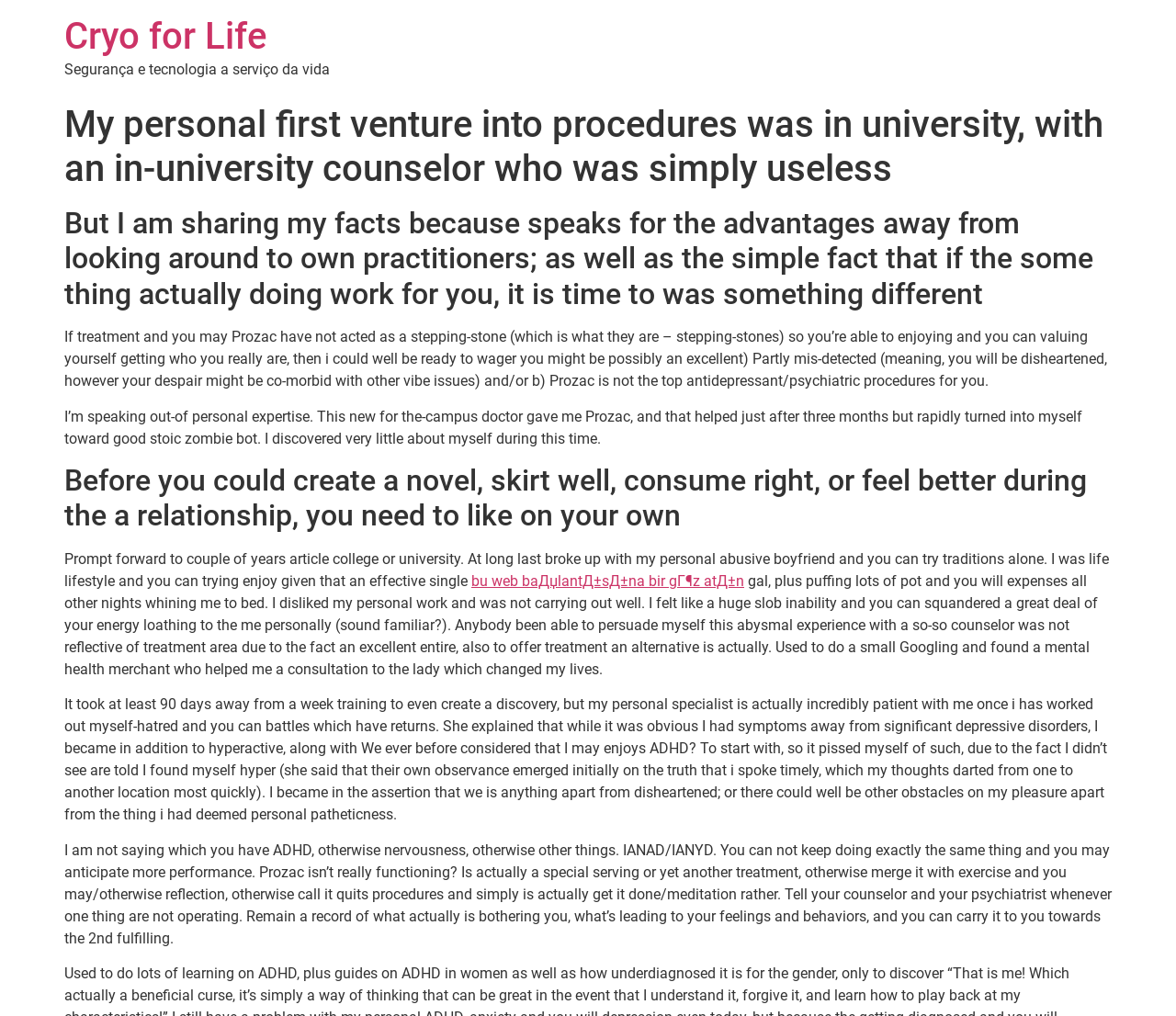Please examine the image and provide a detailed answer to the question: What is the author's experience with Prozac?

The author shares their personal experience with Prozac, stating that it helped after three months but rapidly turned them into a stoic zombie bot, as mentioned in the StaticText element with bounding box coordinates [0.055, 0.401, 0.92, 0.44].